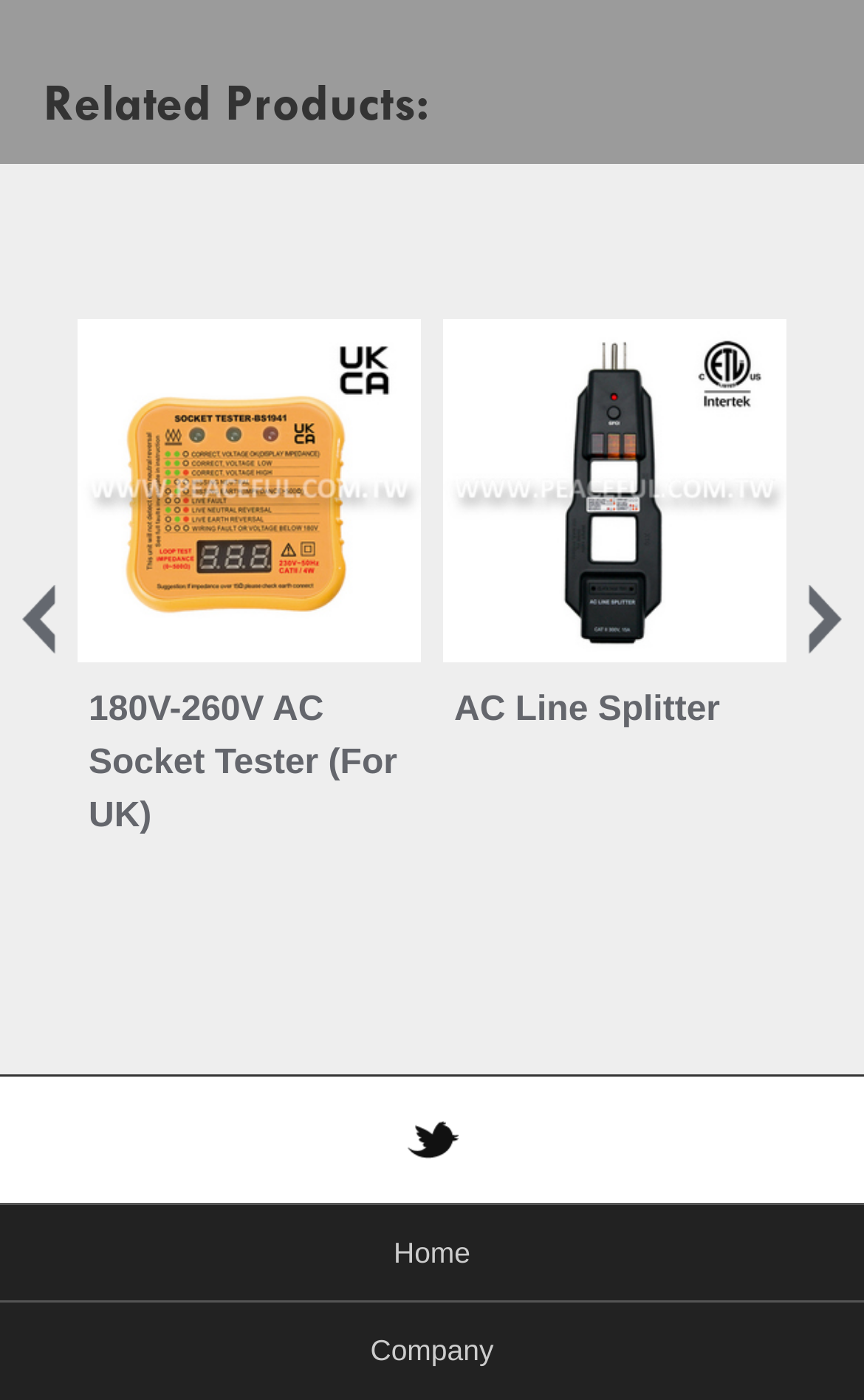From the given element description: "AC Line Splitter", find the bounding box for the UI element. Provide the coordinates as four float numbers between 0 and 1, in the order [left, top, right, bottom].

[0.513, 0.228, 0.91, 0.542]